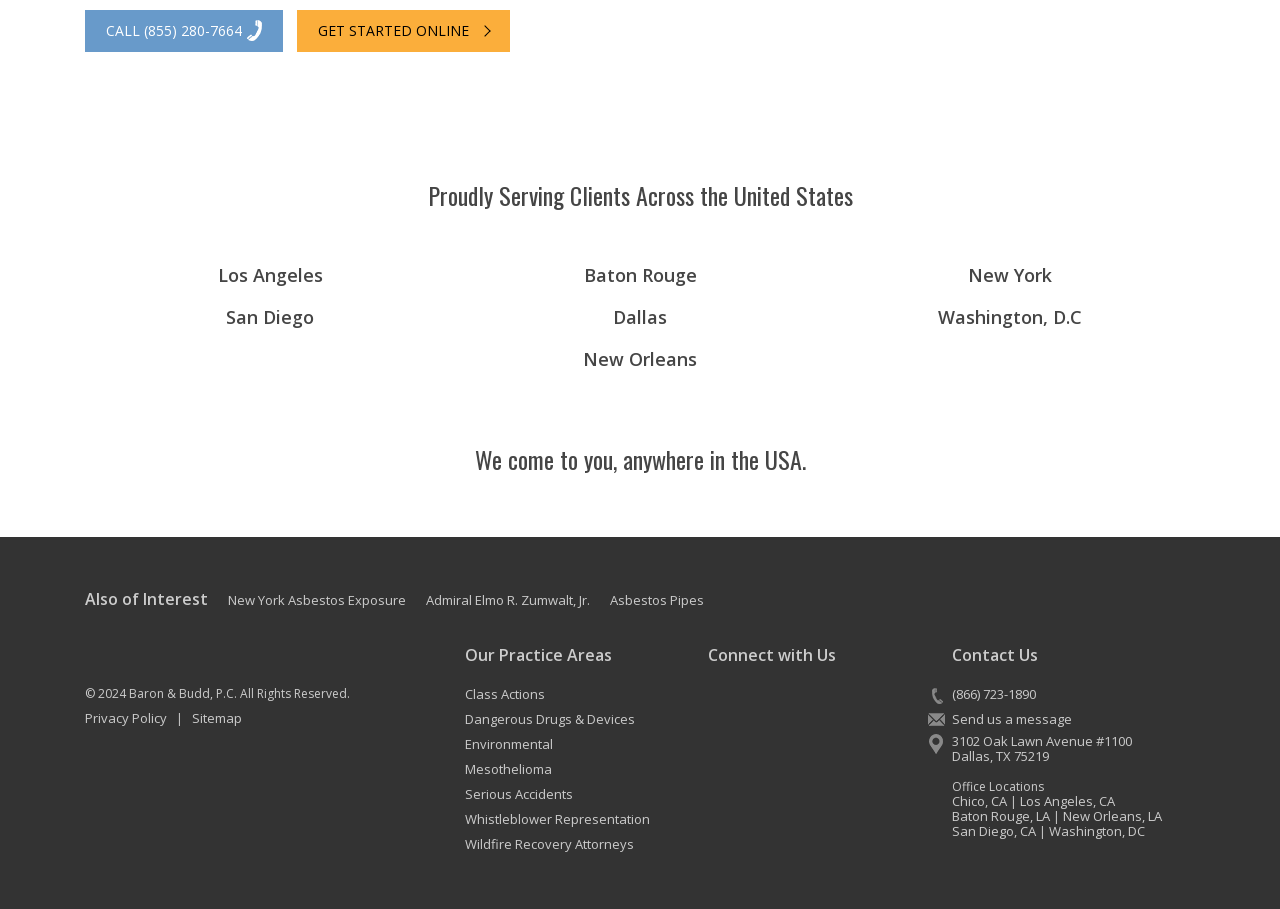Please find the bounding box coordinates of the element that needs to be clicked to perform the following instruction: "Get started online". The bounding box coordinates should be four float numbers between 0 and 1, represented as [left, top, right, bottom].

[0.232, 0.011, 0.398, 0.057]